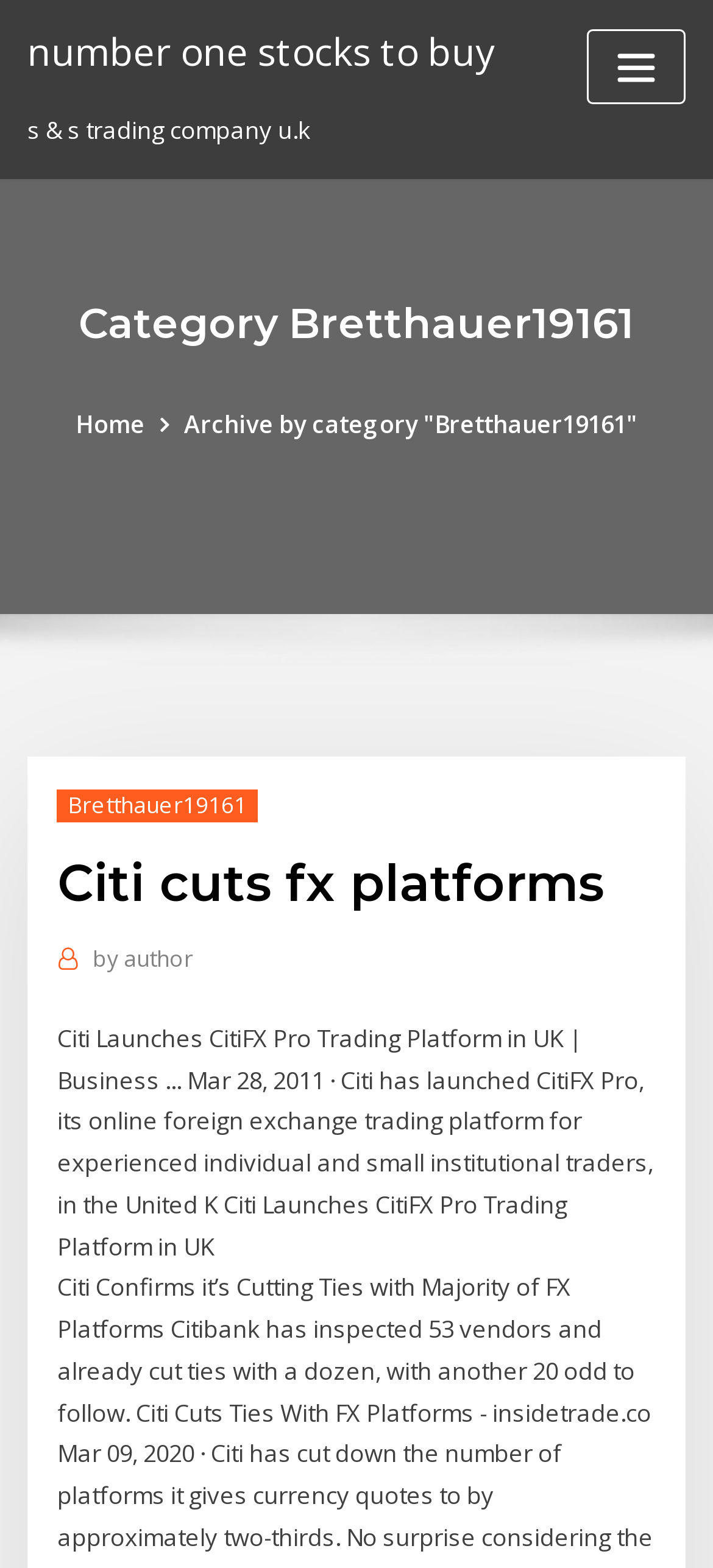Produce an extensive caption that describes everything on the webpage.

The webpage appears to be a news article or blog post with a focus on finance and trading. At the top left of the page, there is a link to "number one stocks to buy". Below this link, there is a static text element displaying the name "& s trading company u.k". 

On the top right side of the page, there is a button labeled "Toggle navigation" which is not currently expanded. 

The main content of the page is divided into sections, with a heading "Category Bretthauer19161" located near the top. Below this heading, there are two links: "Home" and "Archive by category 'Bretthauer19161'". The latter link has a sub-link to "Bretthauer19161". 

Further down the page, there is a header section containing a heading "Citi cuts fx platforms". Below this header, there is a link to "by author" and a block of static text describing an article about Citi launching its online foreign exchange trading platform, CitiFX Pro, in the UK. This text block takes up a significant portion of the page.